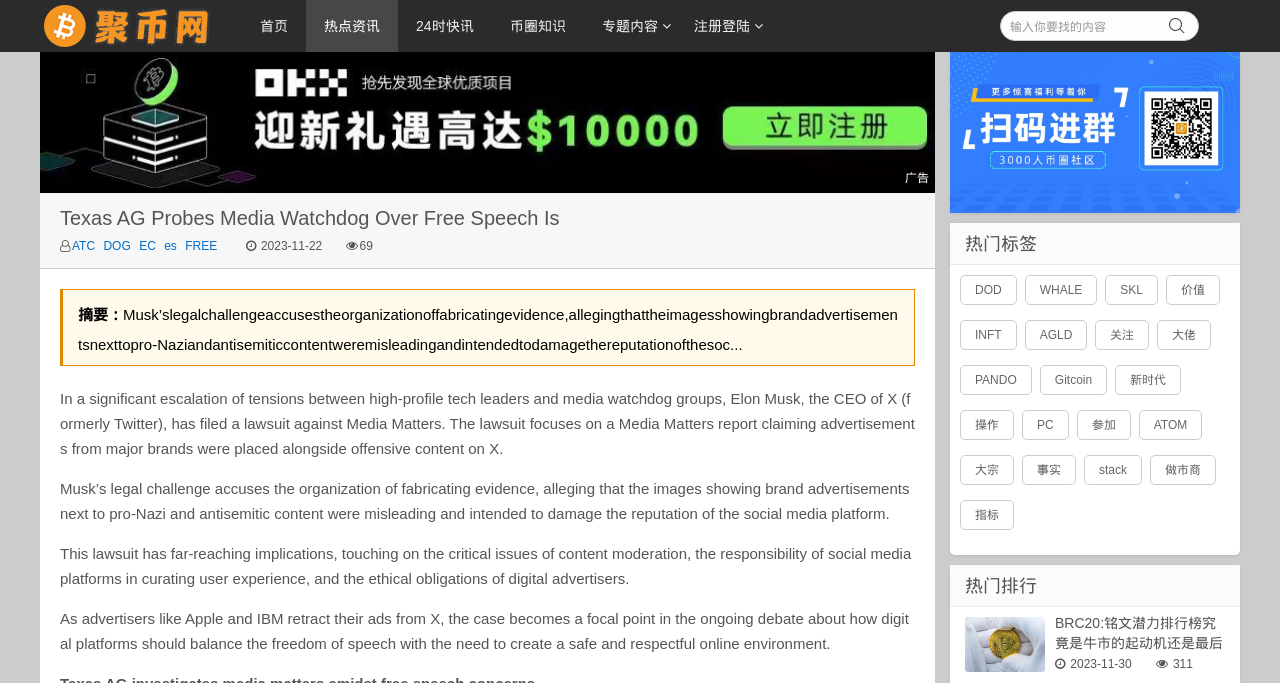Locate the bounding box of the UI element described in the following text: "Oktoberfest".

None